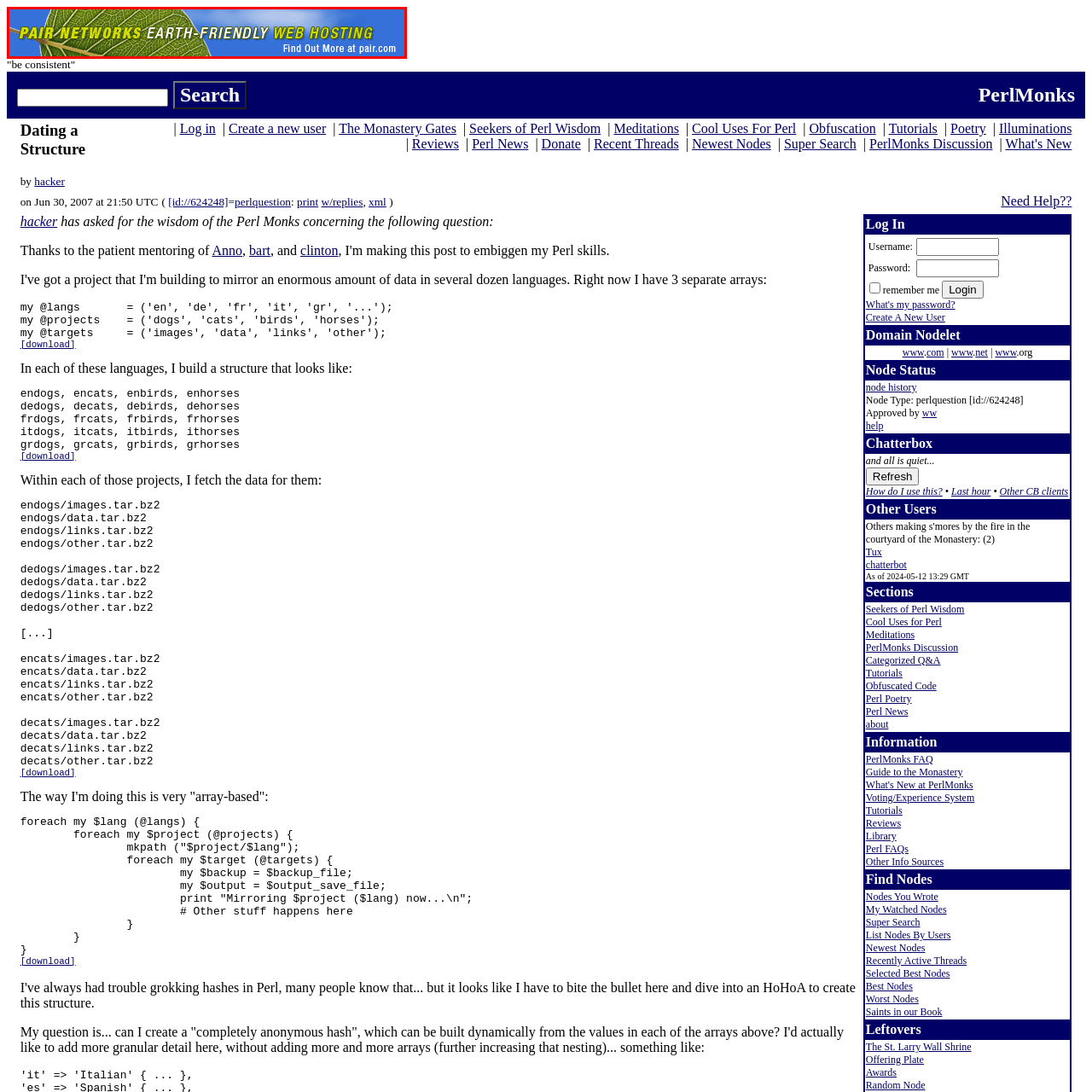Write a thorough description of the contents of the image marked by the red outline.

The image features a vibrant banner advertisement for Pair Networks, promoting their earth-friendly web hosting services. The background showcases natural colors, with a prominent green leaf symbolizing sustainability and environmental consciousness. The text boldly announces "PAIR NETWORKS" in large, eye-catching letters, followed by the tagline "EARTH-FRIENDLY WEB HOSTING," emphasizing their commitment to eco-friendly practices in web hosting solutions. A call-to-action encourages viewers to "Find Out More at pair.com," directing potential customers to their website for further information. This engaging design combines a fresh aesthetic with a strong environmental message.